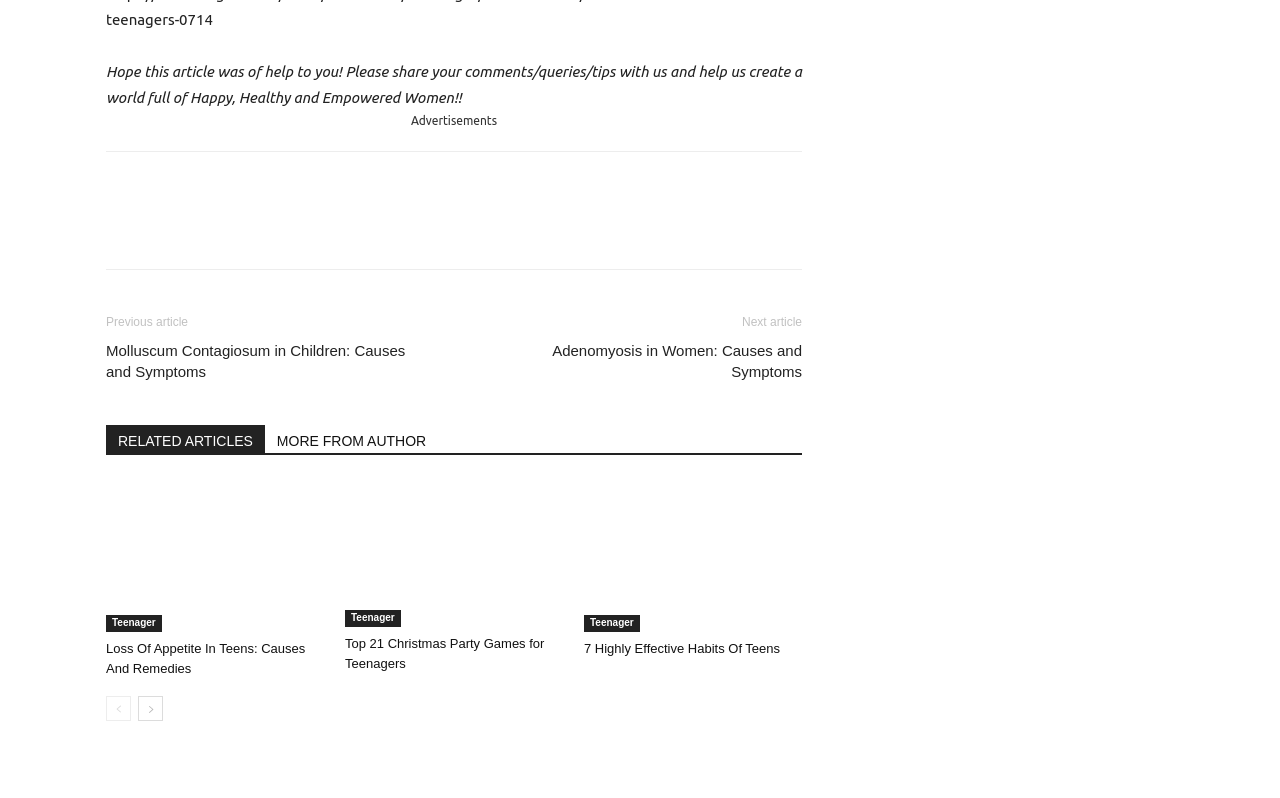Please provide a comprehensive response to the question below by analyzing the image: 
What is the topic of the previous article?

I found the link 'Molluscum Contagiosum in Children: Causes and Symptoms' which is labeled as 'Previous article', so the topic of the previous article is Molluscum Contagiosum in Children.